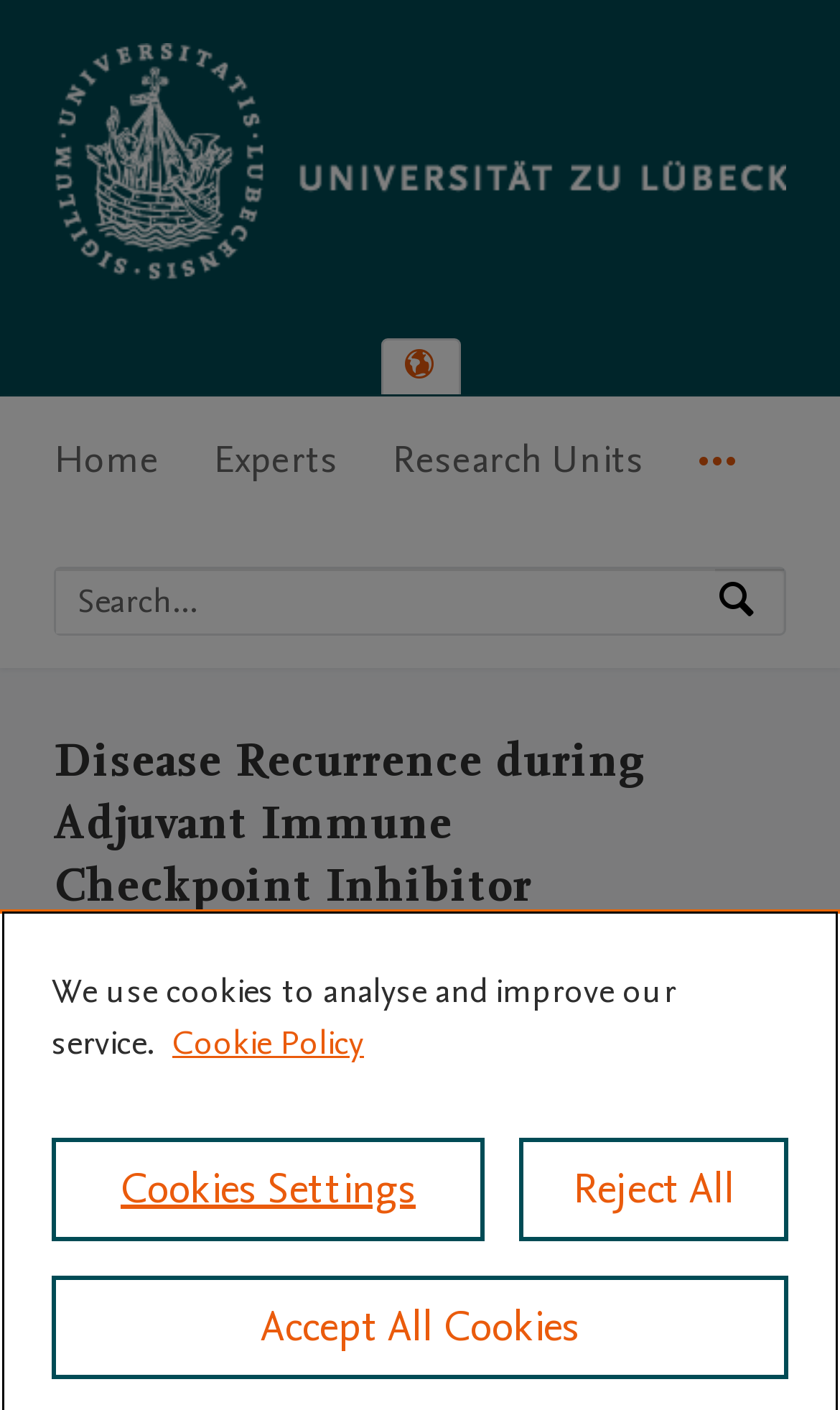Specify the bounding box coordinates of the element's region that should be clicked to achieve the following instruction: "View the publication by Jonas K. Kurzhals". The bounding box coordinates consist of four float numbers between 0 and 1, in the format [left, top, right, bottom].

[0.064, 0.94, 0.338, 0.971]